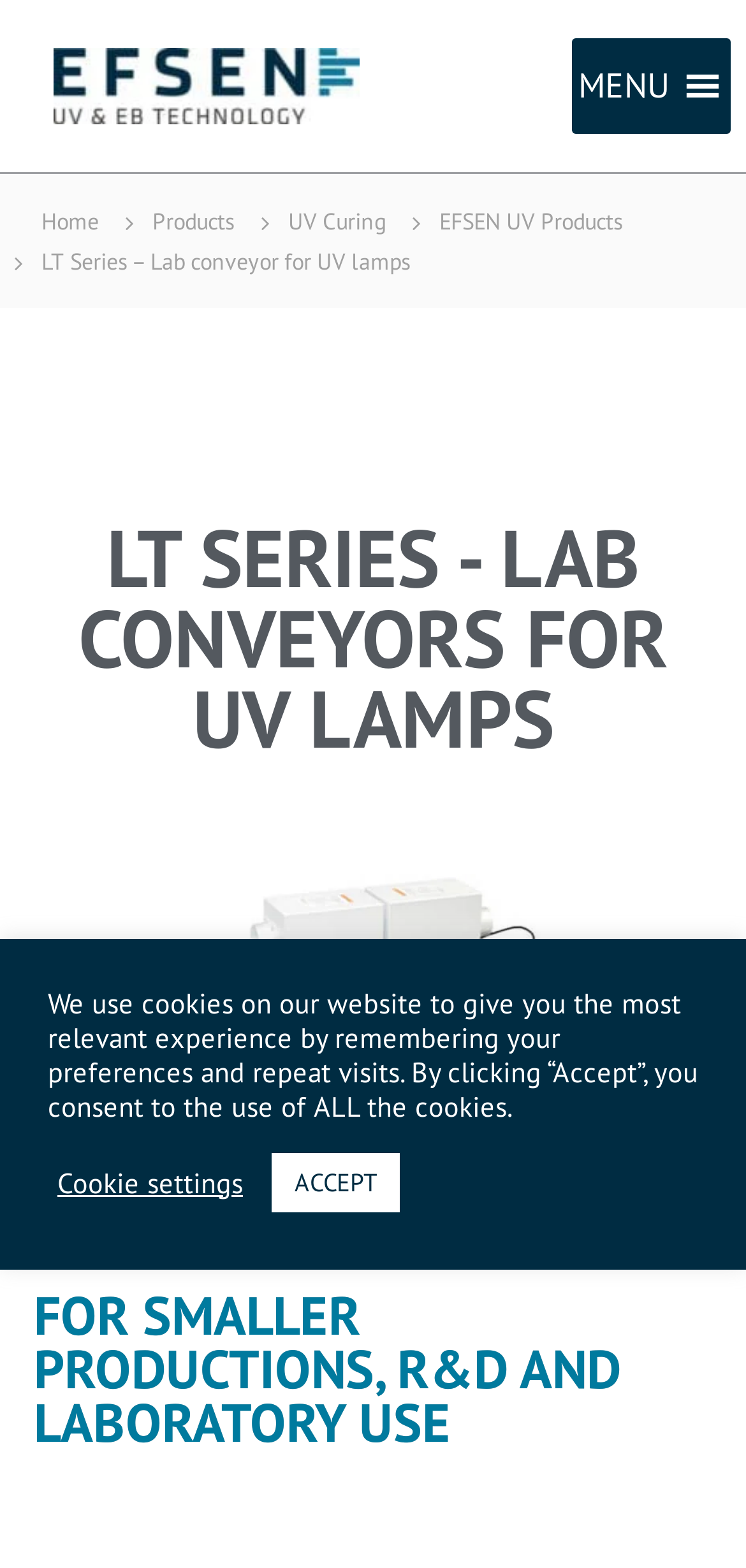Predict the bounding box coordinates of the area that should be clicked to accomplish the following instruction: "Read the API documentation". The bounding box coordinates should consist of four float numbers between 0 and 1, i.e., [left, top, right, bottom].

None